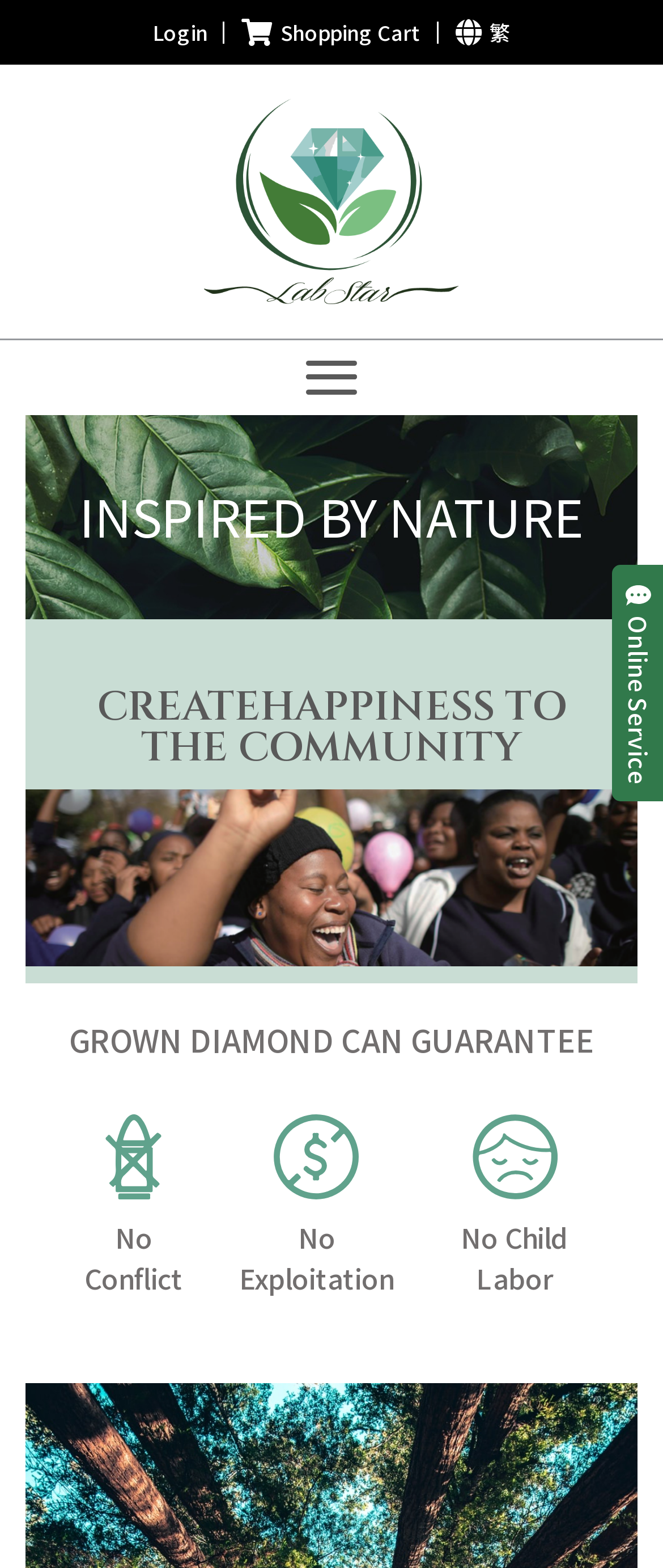Provide your answer to the question using just one word or phrase: What is the theme of the website?

Lab Grown Diamond Jewellery